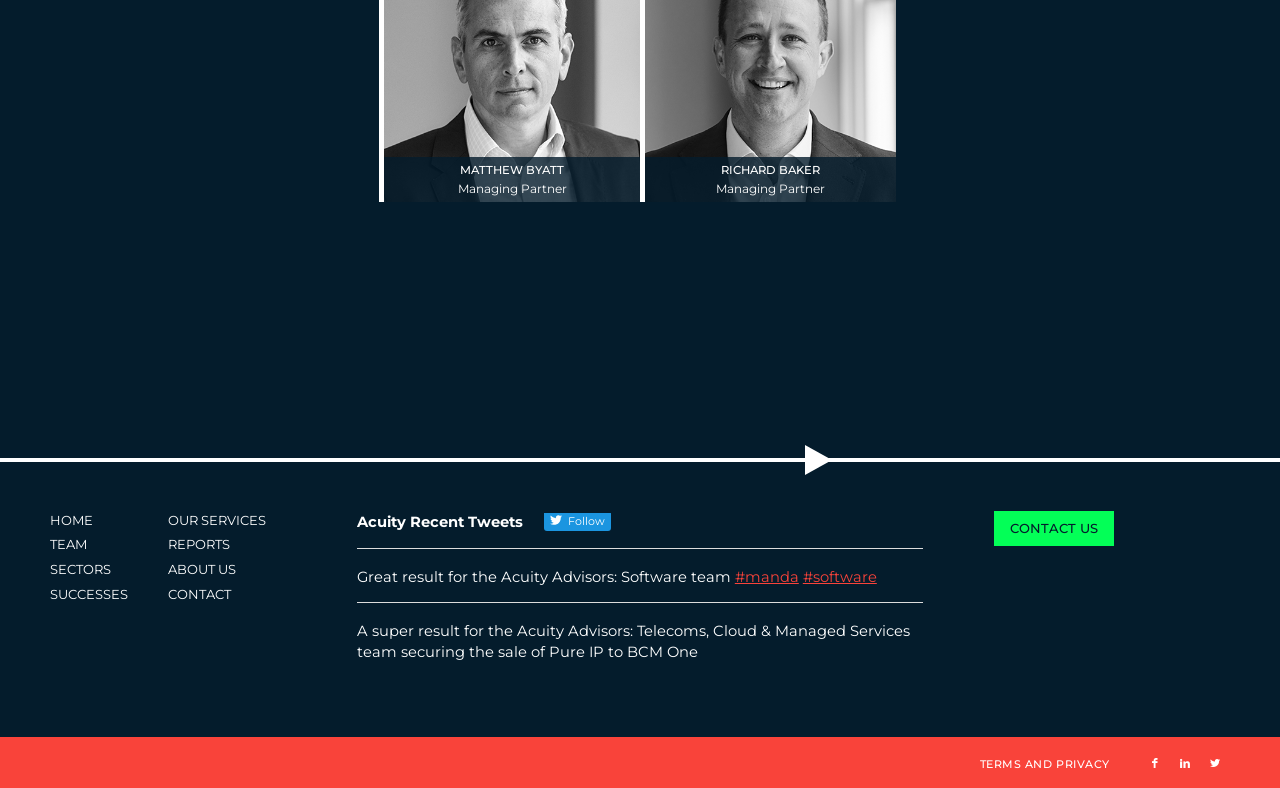Answer this question using a single word or a brief phrase:
What is the purpose of the textbox with the label 'EMAIL ADDRESS'?

To enter email address